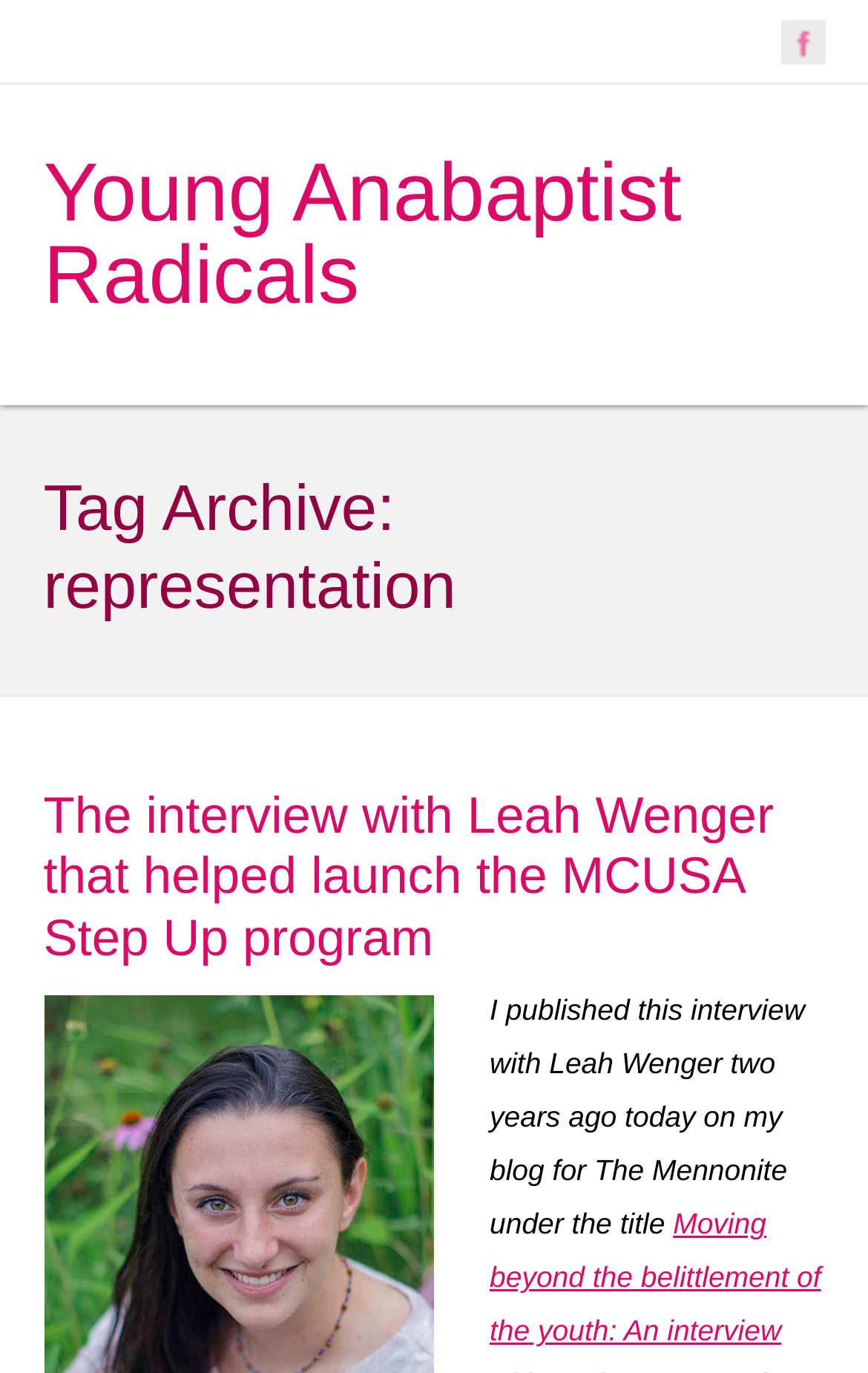Using a single word or phrase, answer the following question: 
How long ago was the interview with Leah Wenger published?

two years ago